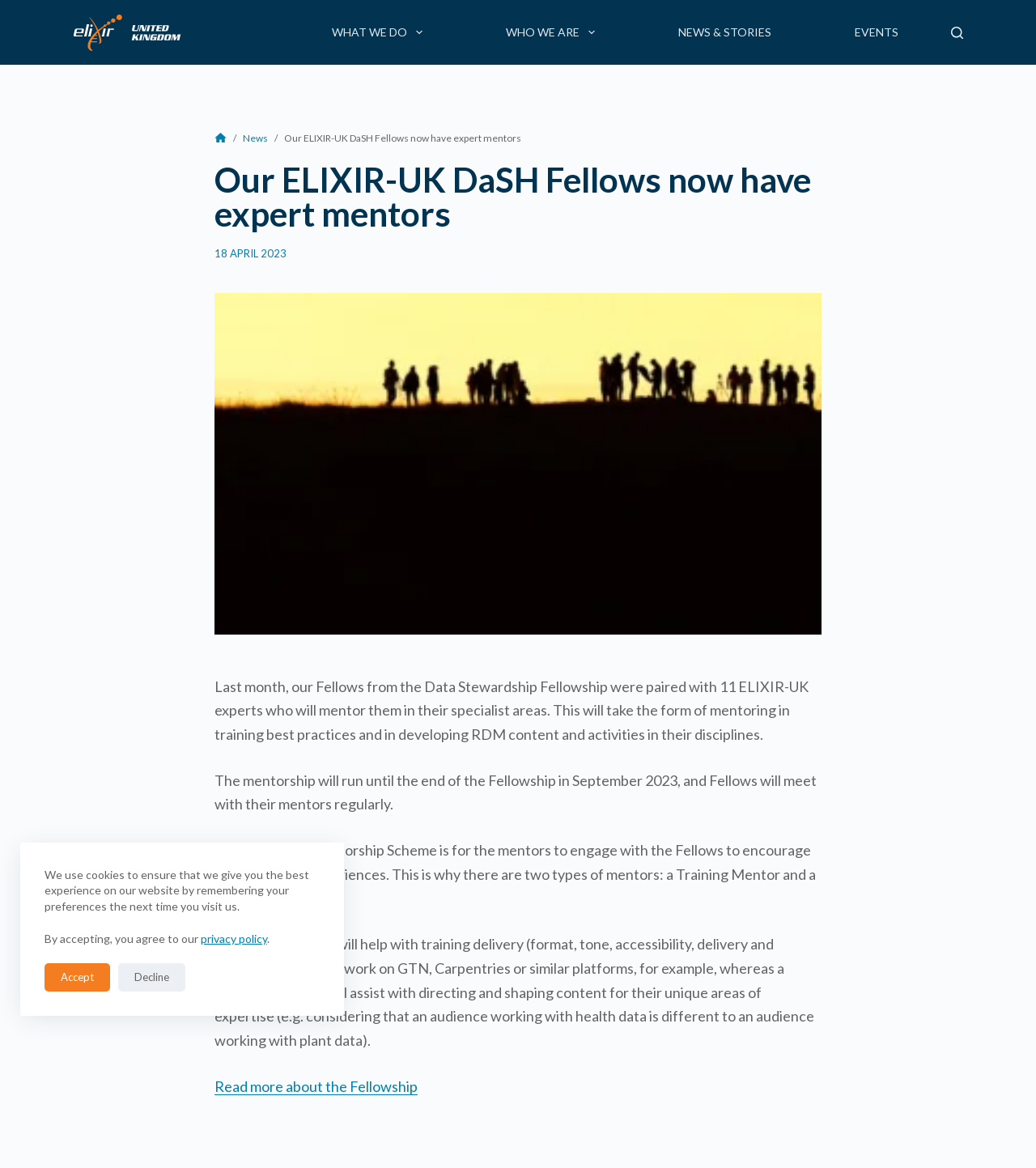What is the purpose of the mentorship scheme?
Use the image to answer the question with a single word or phrase.

To engage with Fellows